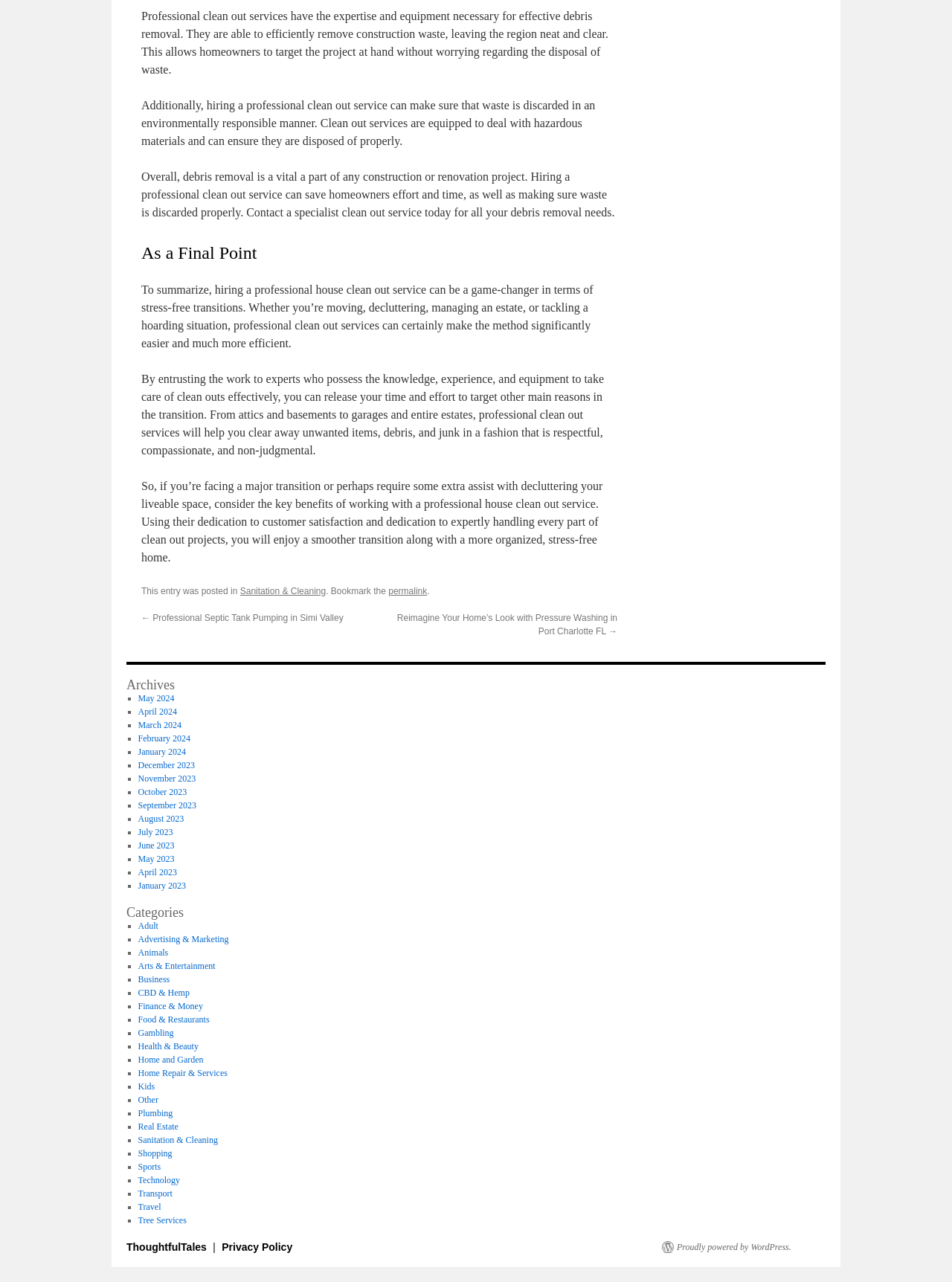Could you locate the bounding box coordinates for the section that should be clicked to accomplish this task: "Read the previous post about Professional Septic Tank Pumping in Simi Valley".

[0.148, 0.478, 0.361, 0.486]